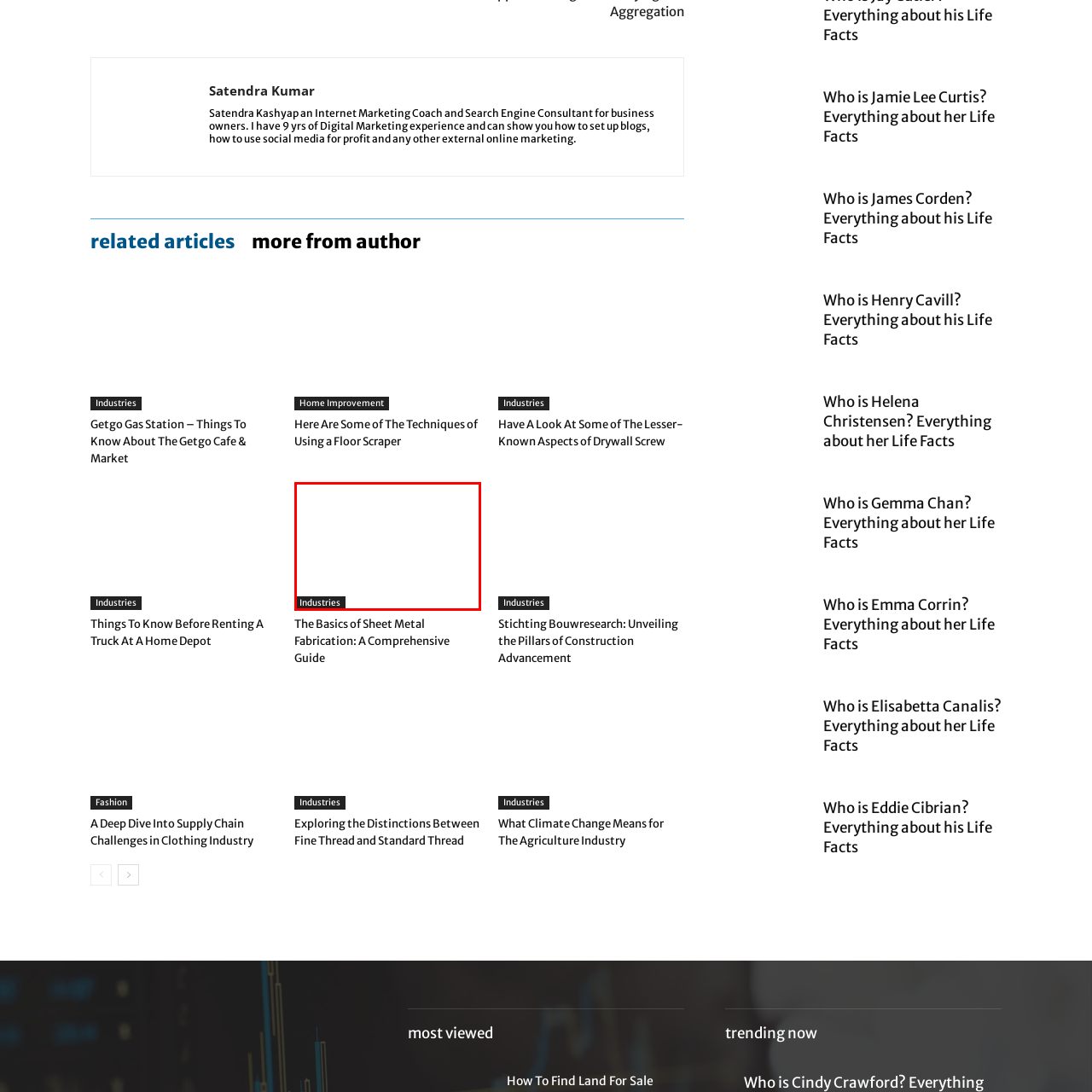Refer to the image encased in the red bounding box and answer the subsequent question with a single word or phrase:
What is the purpose of the button?

Navigation link